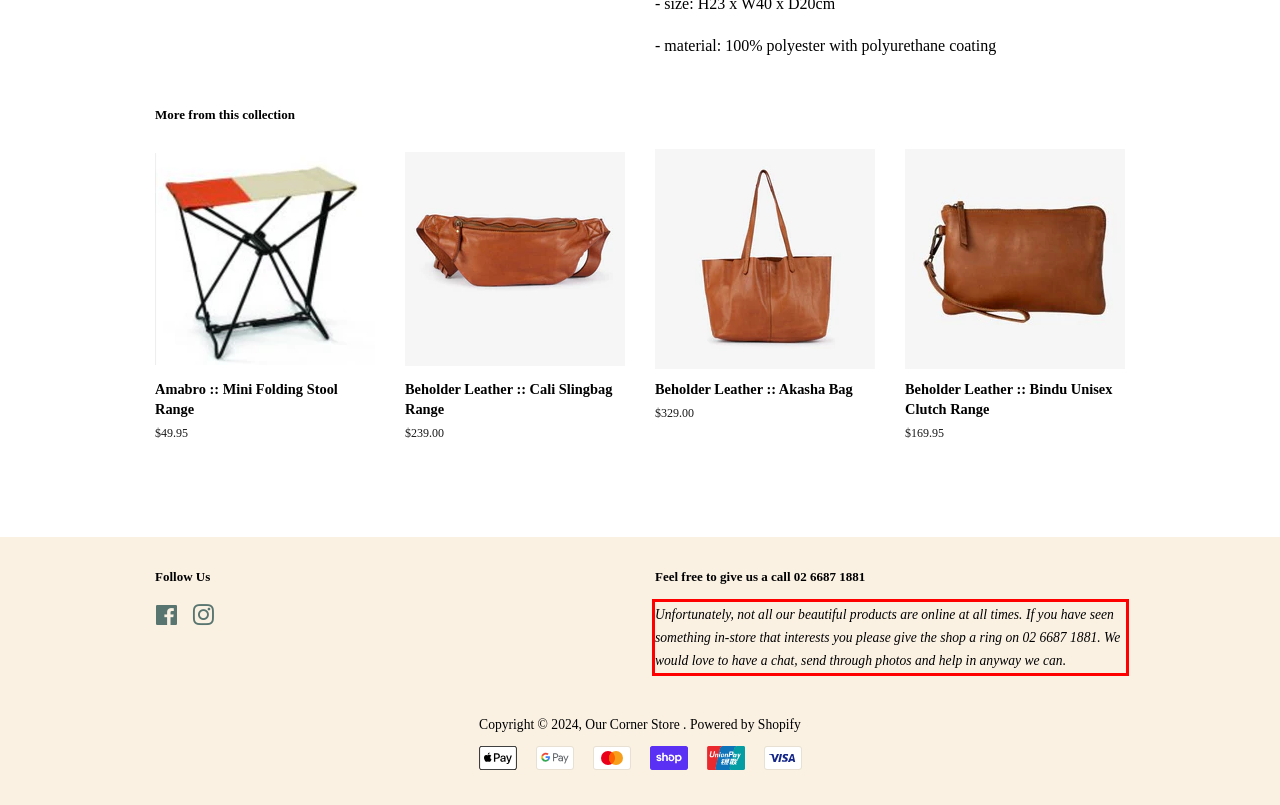Using the provided screenshot, read and generate the text content within the red-bordered area.

Unfortunately, not all our beautiful products are online at all times. If you have seen something in-store that interests you please give the shop a ring on 02 6687 1881. We would love to have a chat, send through photos and help in anyway we can.